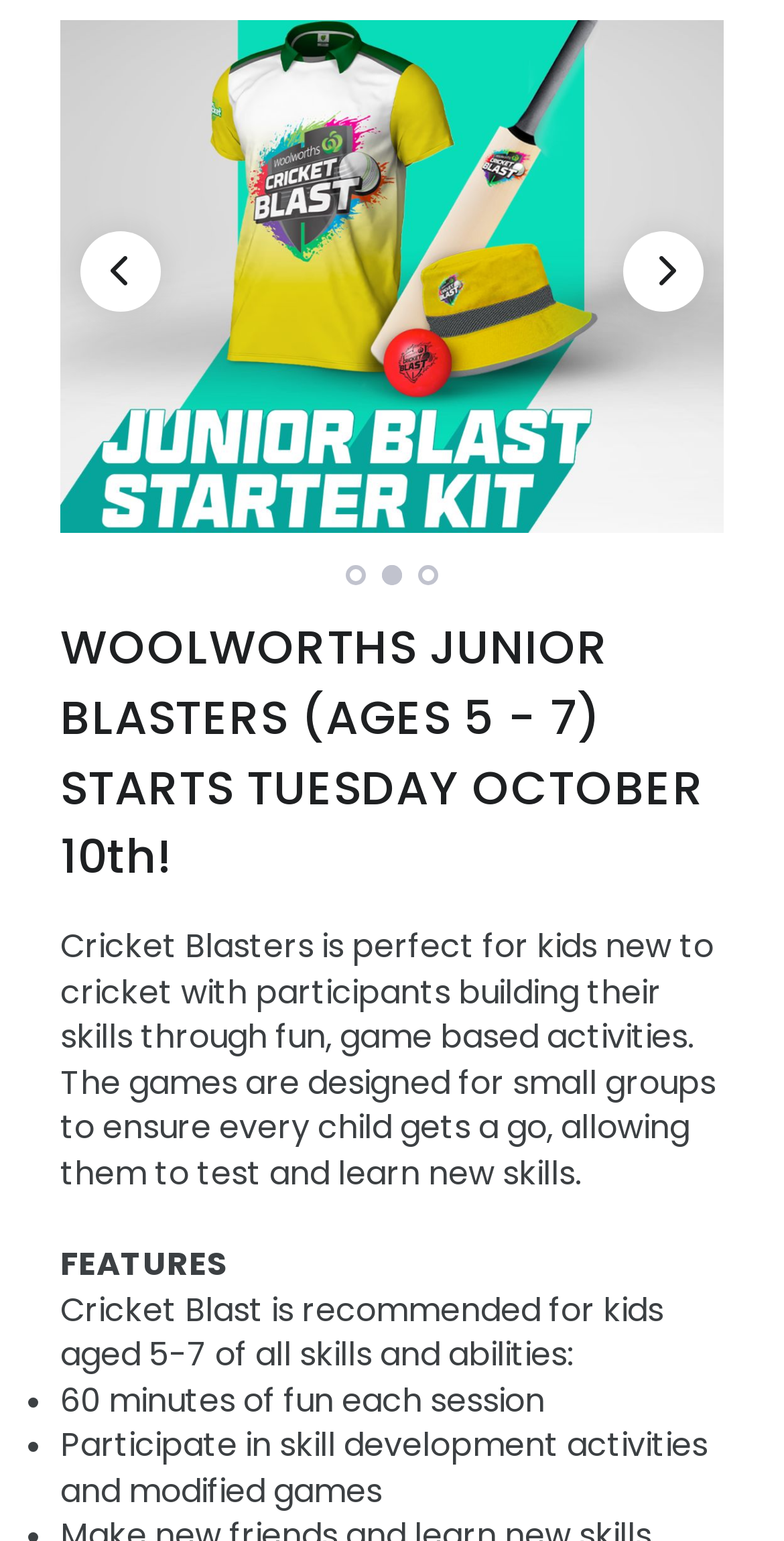Find the bounding box coordinates for the UI element whose description is: "alt="STCC Woolworths Blast Kids"". The coordinates should be four float numbers between 0 and 1, in the format [left, top, right, bottom].

[0.077, 0.013, 0.923, 0.346]